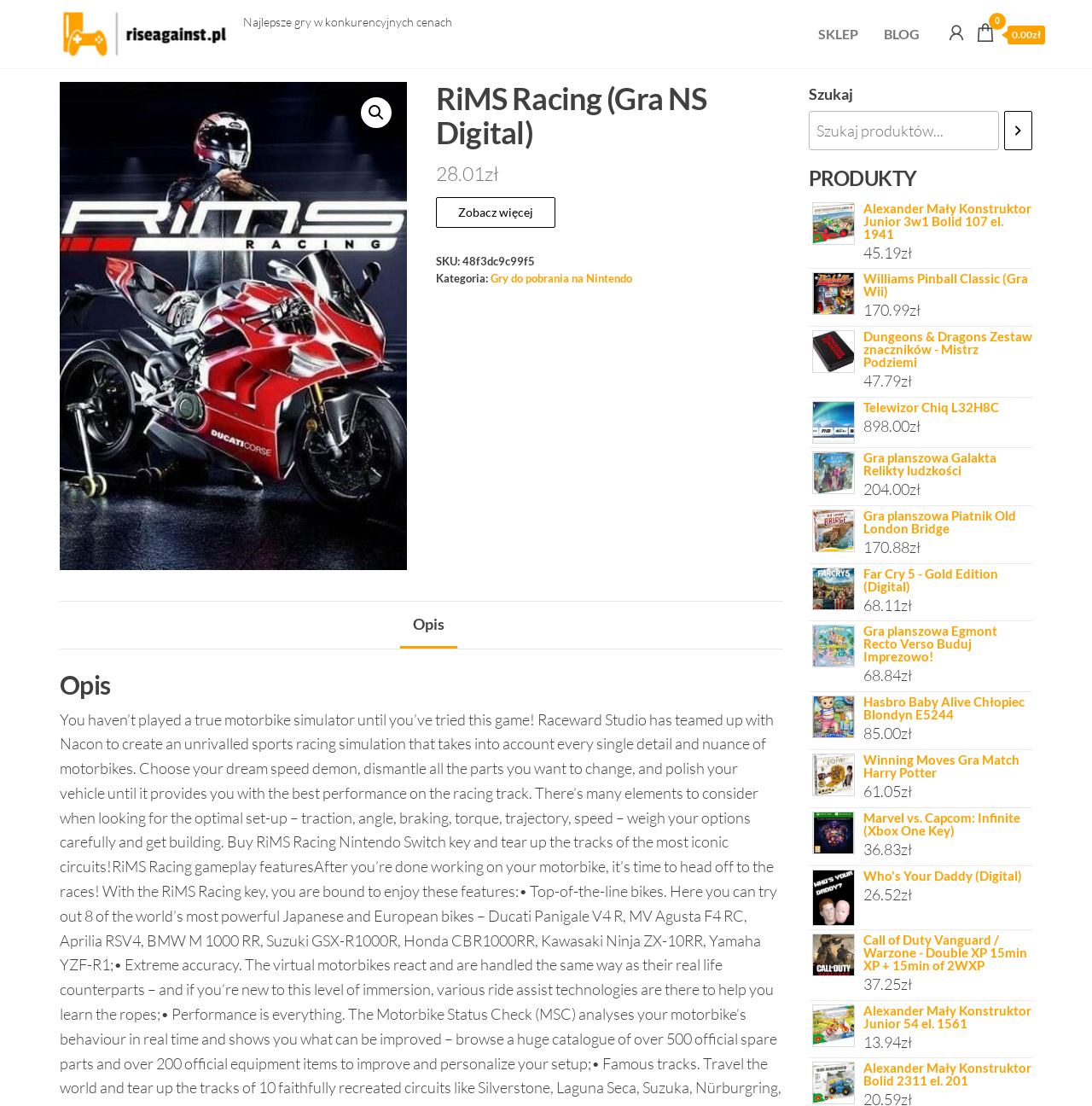Please specify the bounding box coordinates of the region to click in order to perform the following instruction: "Go to the 'BLOG' page".

[0.798, 0.012, 0.854, 0.05]